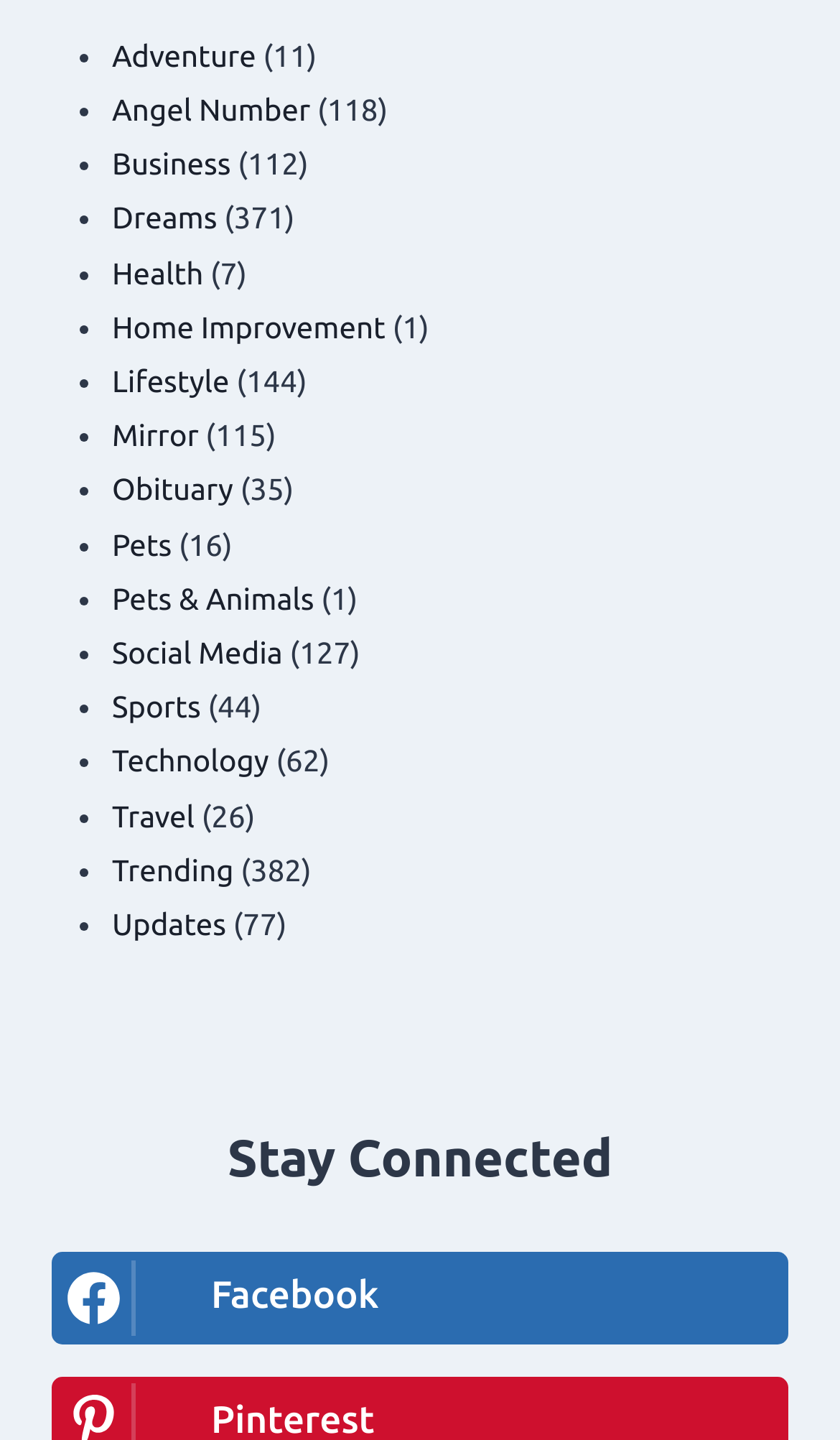Please identify the bounding box coordinates of the region to click in order to complete the task: "Click on Adventure". The coordinates must be four float numbers between 0 and 1, specified as [left, top, right, bottom].

[0.133, 0.027, 0.305, 0.051]